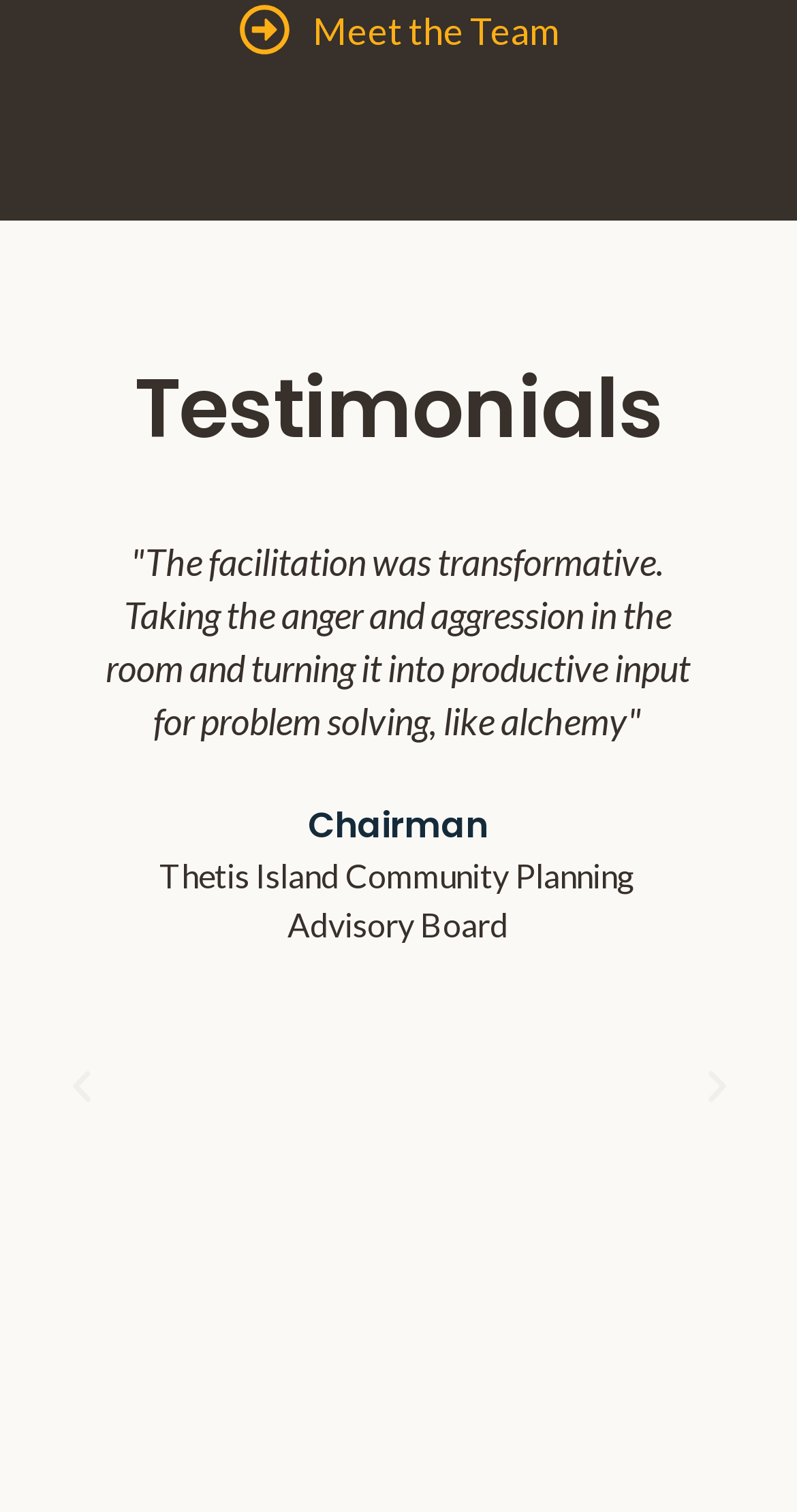Calculate the bounding box coordinates for the UI element based on the following description: "Meet the Team". Ensure the coordinates are four float numbers between 0 and 1, i.e., [left, top, right, bottom].

[0.3, 0.002, 0.7, 0.037]